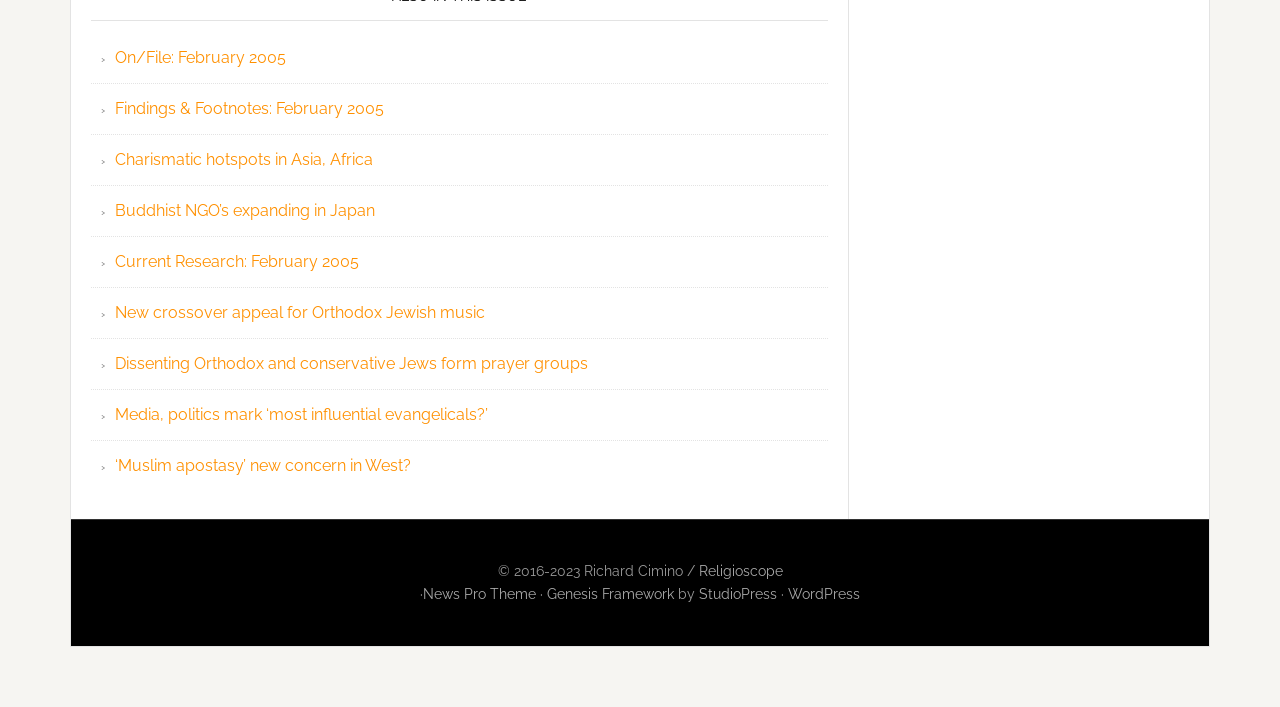For the given element description Genesis Framework, determine the bounding box coordinates of the UI element. The coordinates should follow the format (top-left x, top-left y, bottom-right x, bottom-right y) and be within the range of 0 to 1.

[0.427, 0.829, 0.527, 0.852]